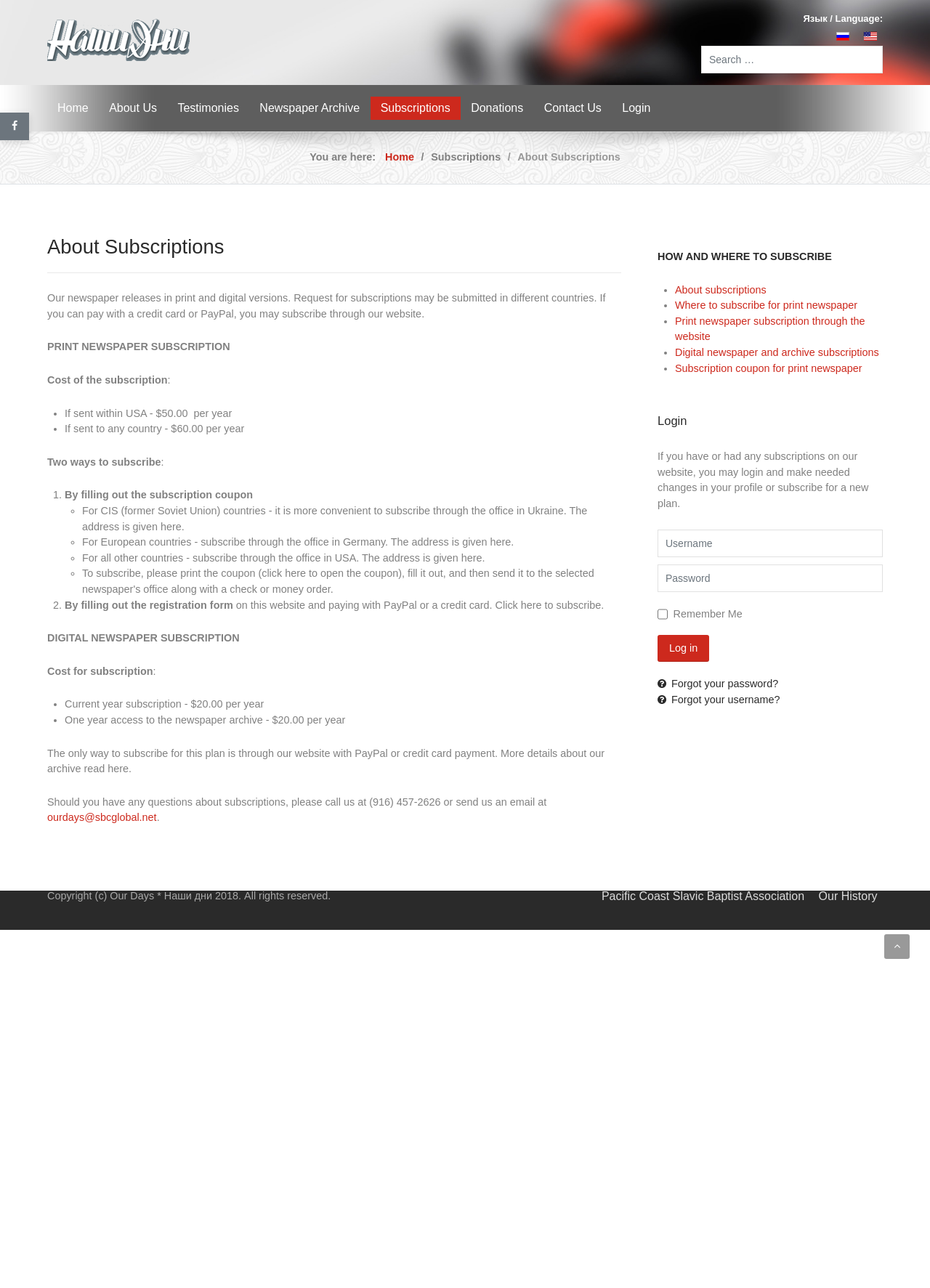Please answer the following question using a single word or phrase: 
What is the phone number to call for subscription questions?

(916) 457-2626